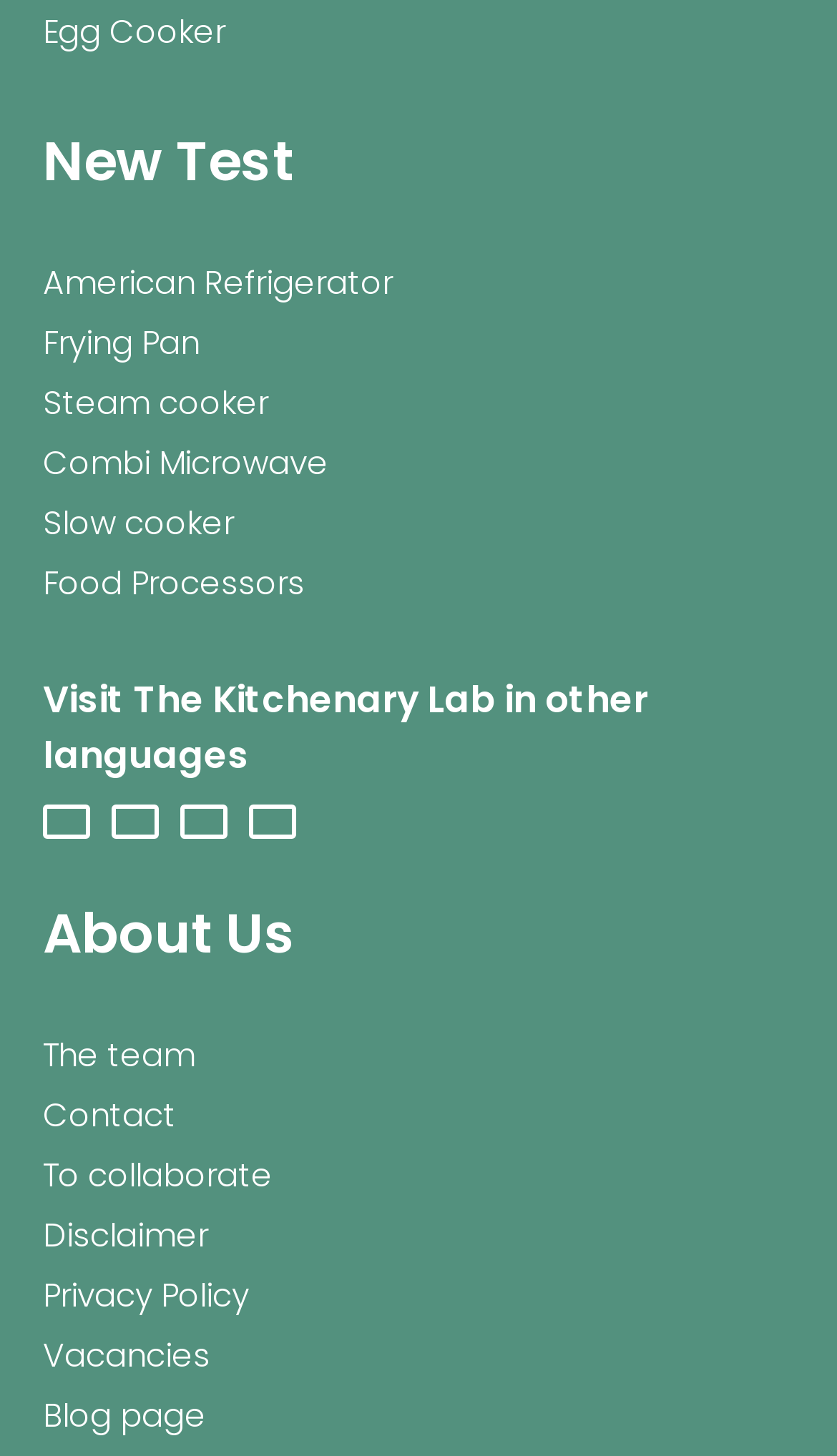Identify the bounding box coordinates for the element you need to click to achieve the following task: "Learn about Food Processors". The coordinates must be four float values ranging from 0 to 1, formatted as [left, top, right, bottom].

[0.051, 0.385, 0.364, 0.416]